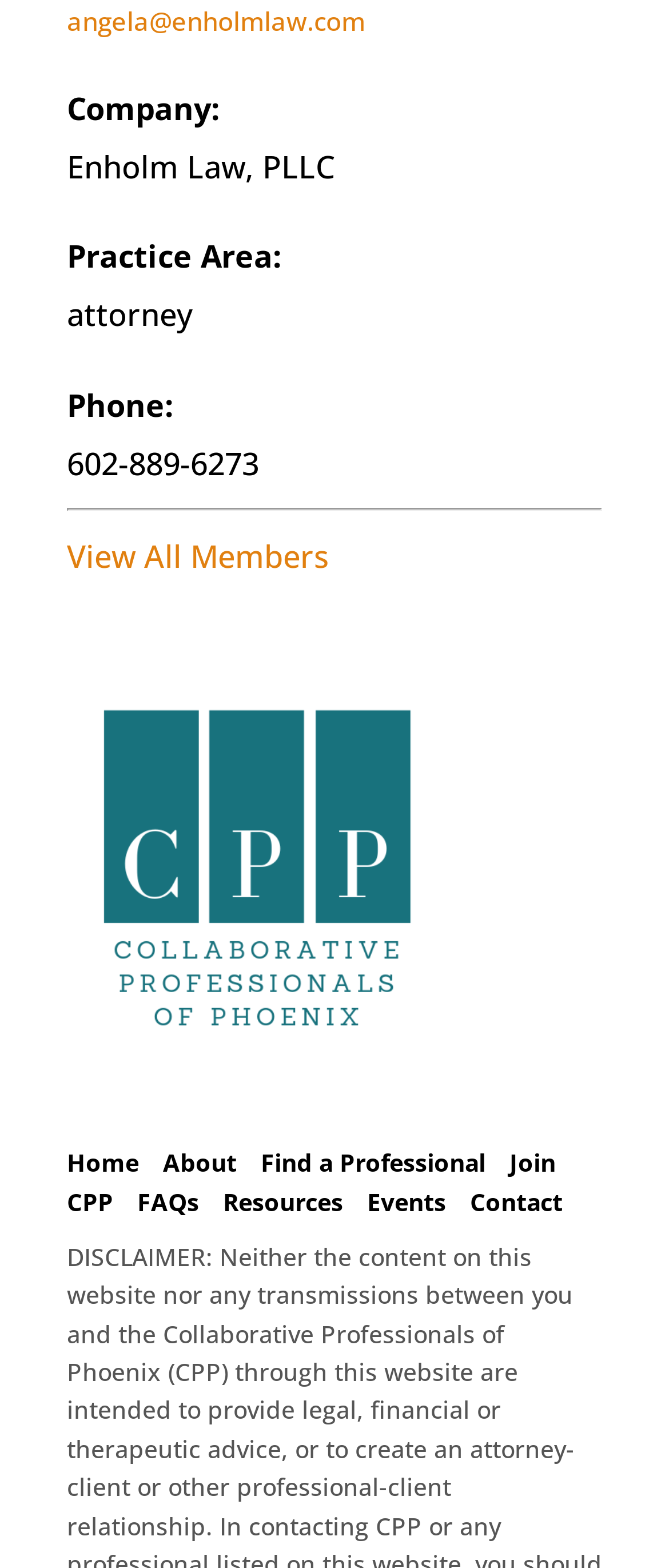What is the link at the bottom left?
Provide a detailed and well-explained answer to the question.

The link at the bottom left can be found by examining the bounding box coordinates, which shows that the link 'Home' is located at the bottom left of the webpage.